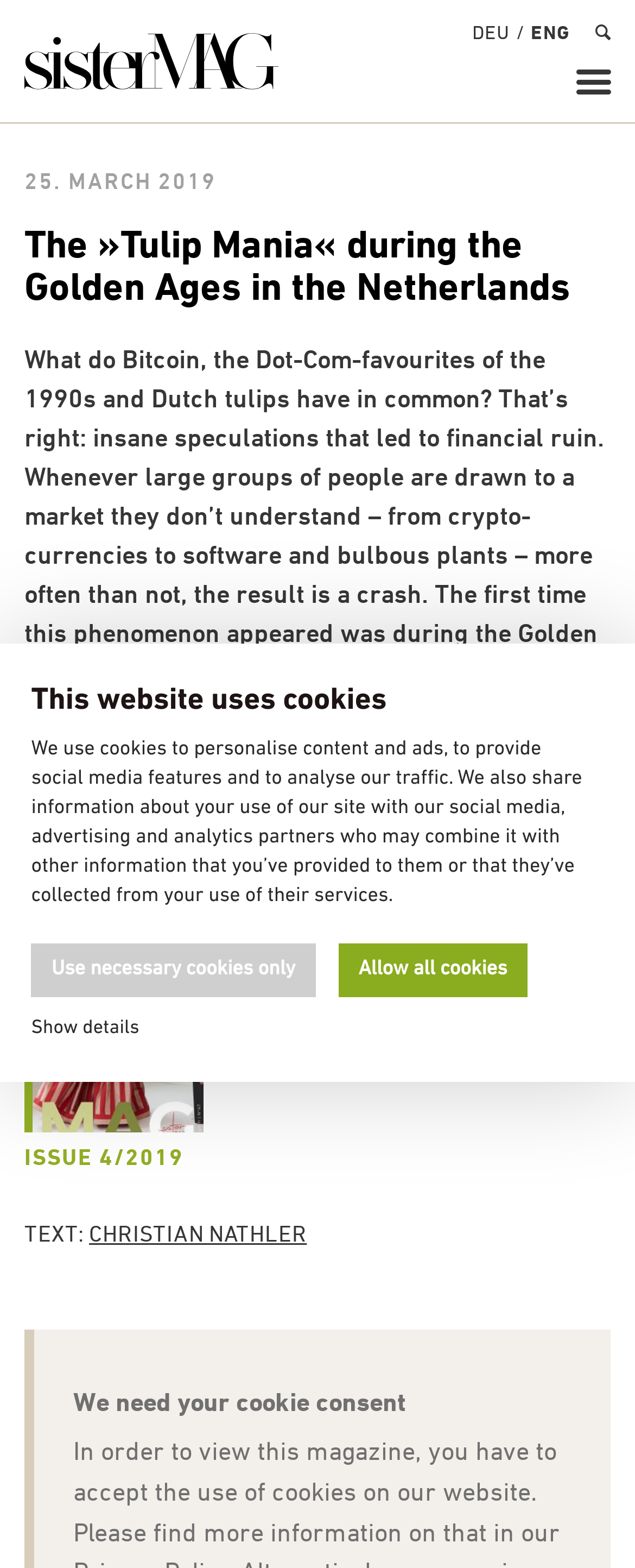Specify the bounding box coordinates for the region that must be clicked to perform the given instruction: "Read about the idea behind sisterMAG".

[0.038, 0.164, 0.555, 0.181]